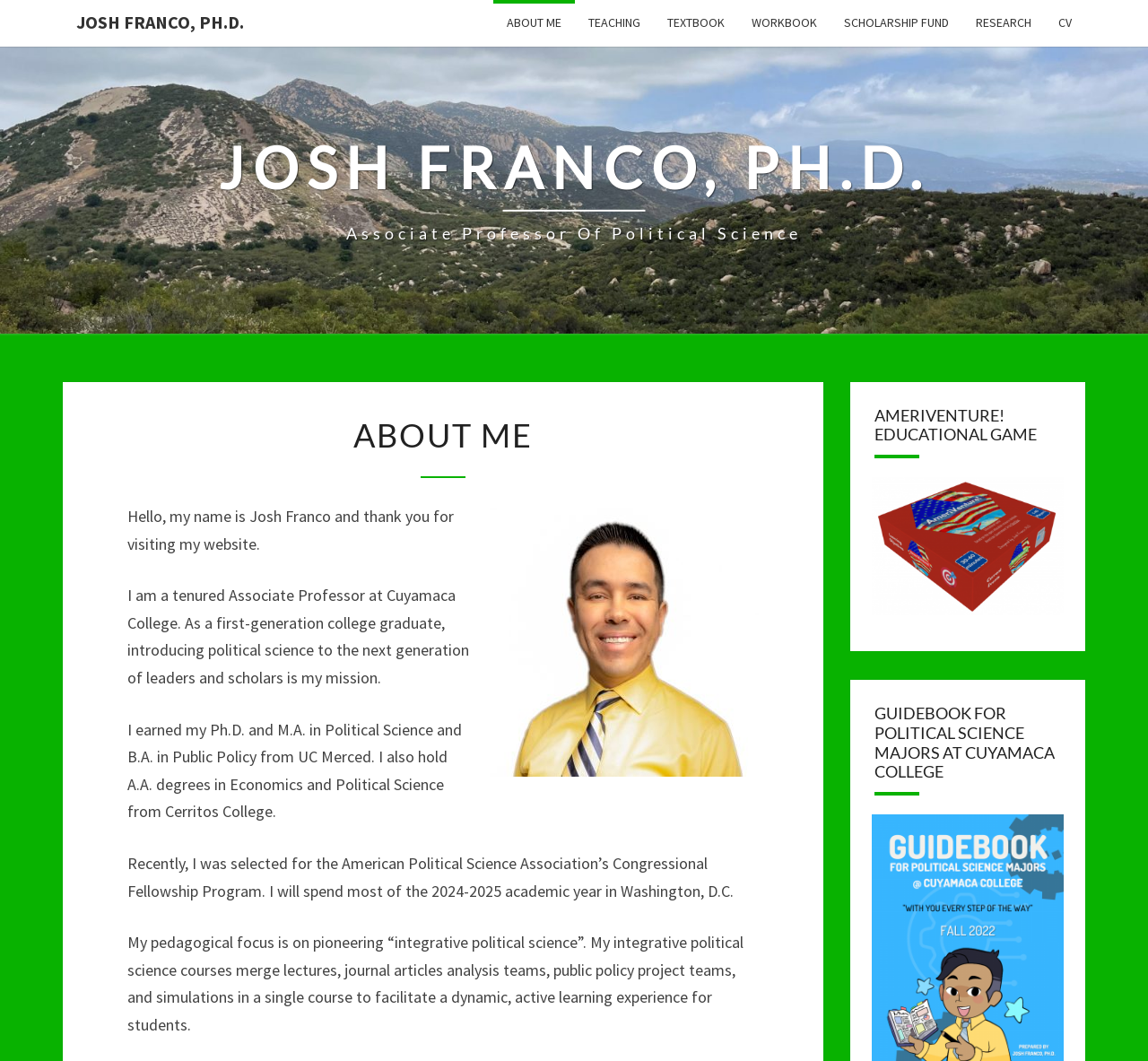Extract the top-level heading from the webpage and provide its text.

JOSH FRANCO, PH.D.